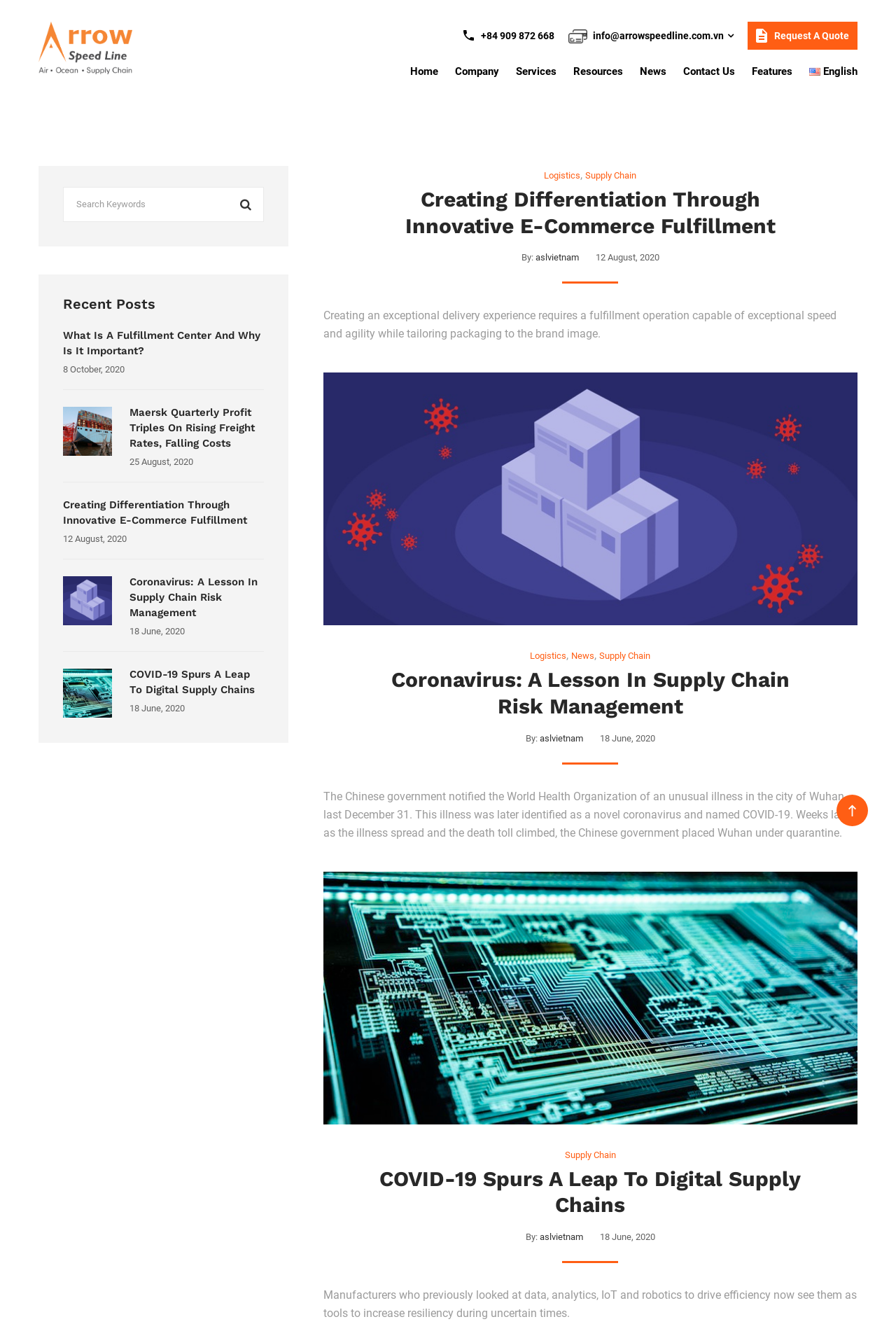Please determine the bounding box coordinates of the section I need to click to accomplish this instruction: "Request a quote".

[0.834, 0.017, 0.957, 0.038]